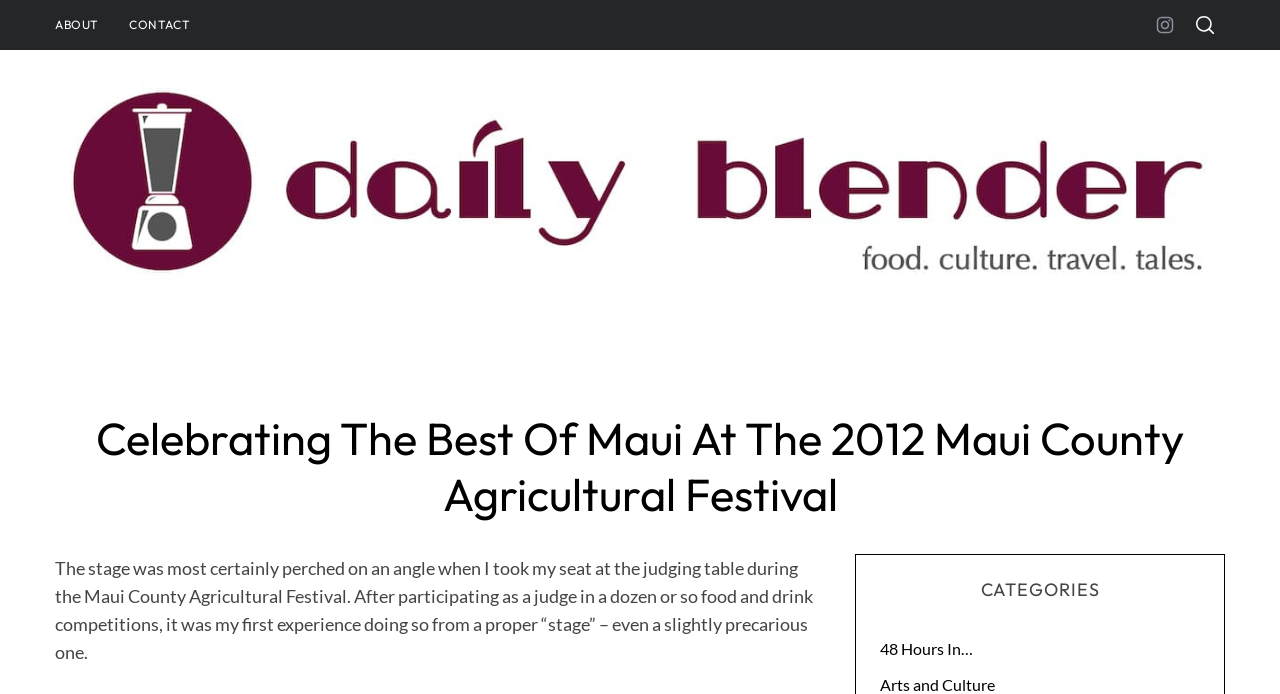What is the purpose of the search box?
Answer with a single word or phrase, using the screenshot for reference.

Search for content